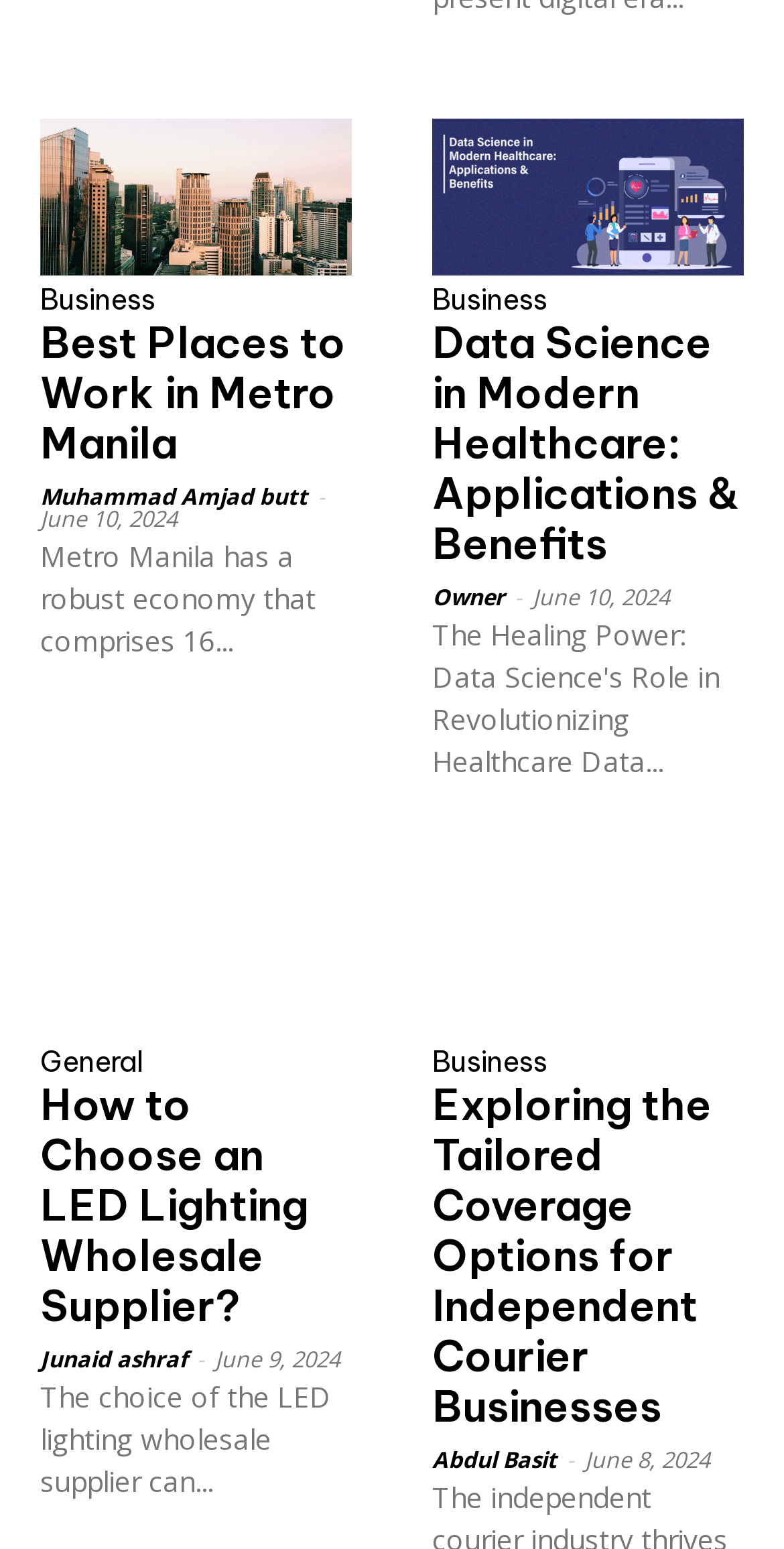From the screenshot, find the bounding box of the UI element matching this description: "Greeters". Supply the bounding box coordinates in the form [left, top, right, bottom], each a float between 0 and 1.

None